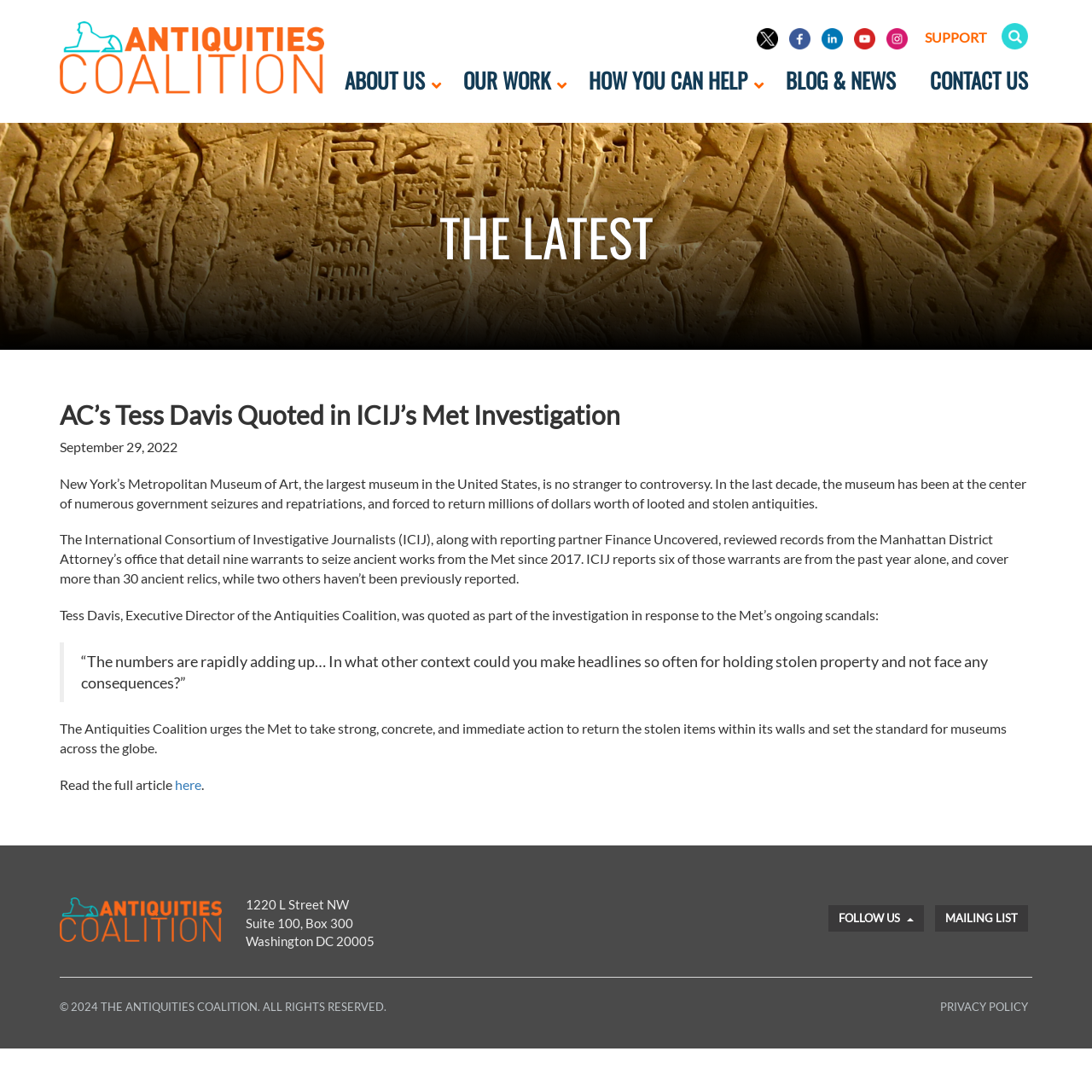Give a concise answer of one word or phrase to the question: 
What is the address of the Antiquities Coalition?

1220 L Street NW